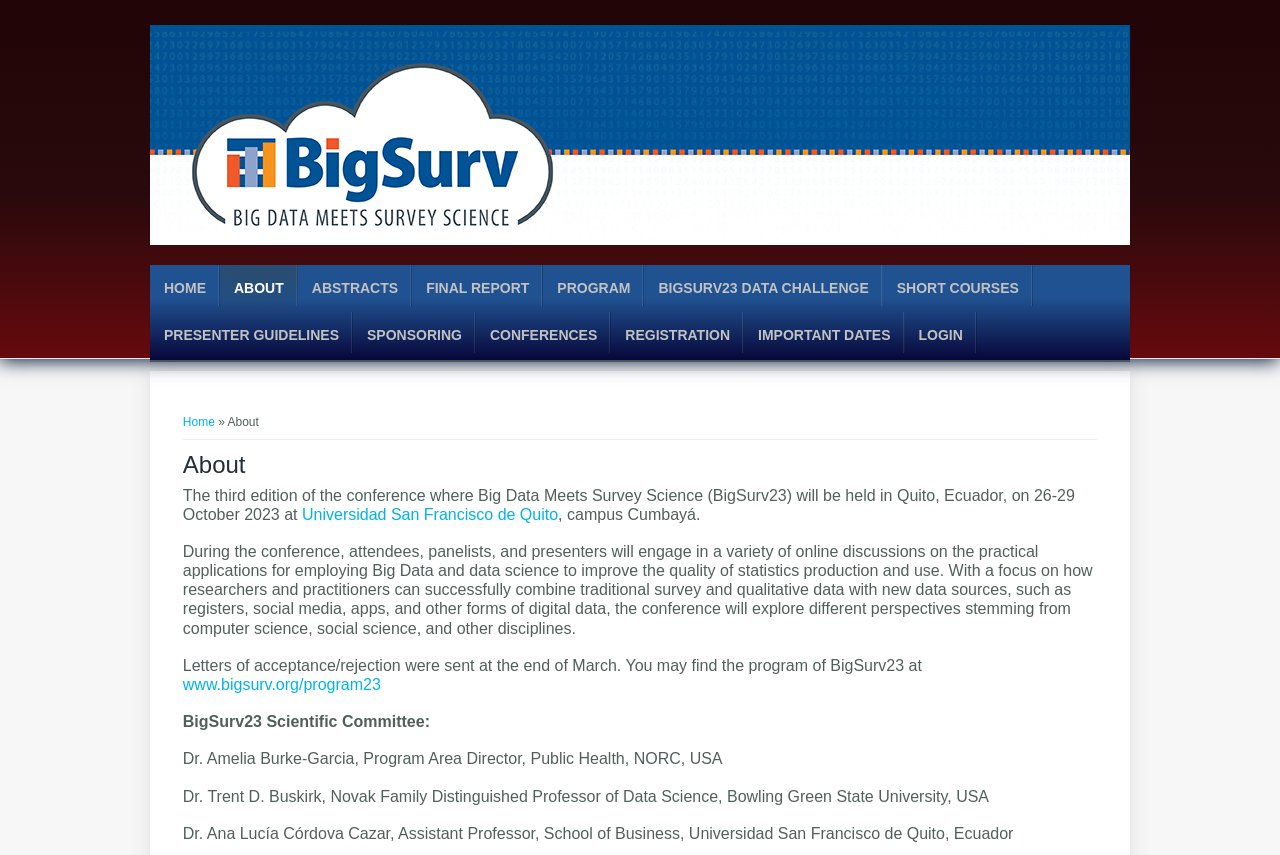Answer the following query concisely with a single word or phrase:
What is the location of BigSurv23 conference?

Quito, Ecuador